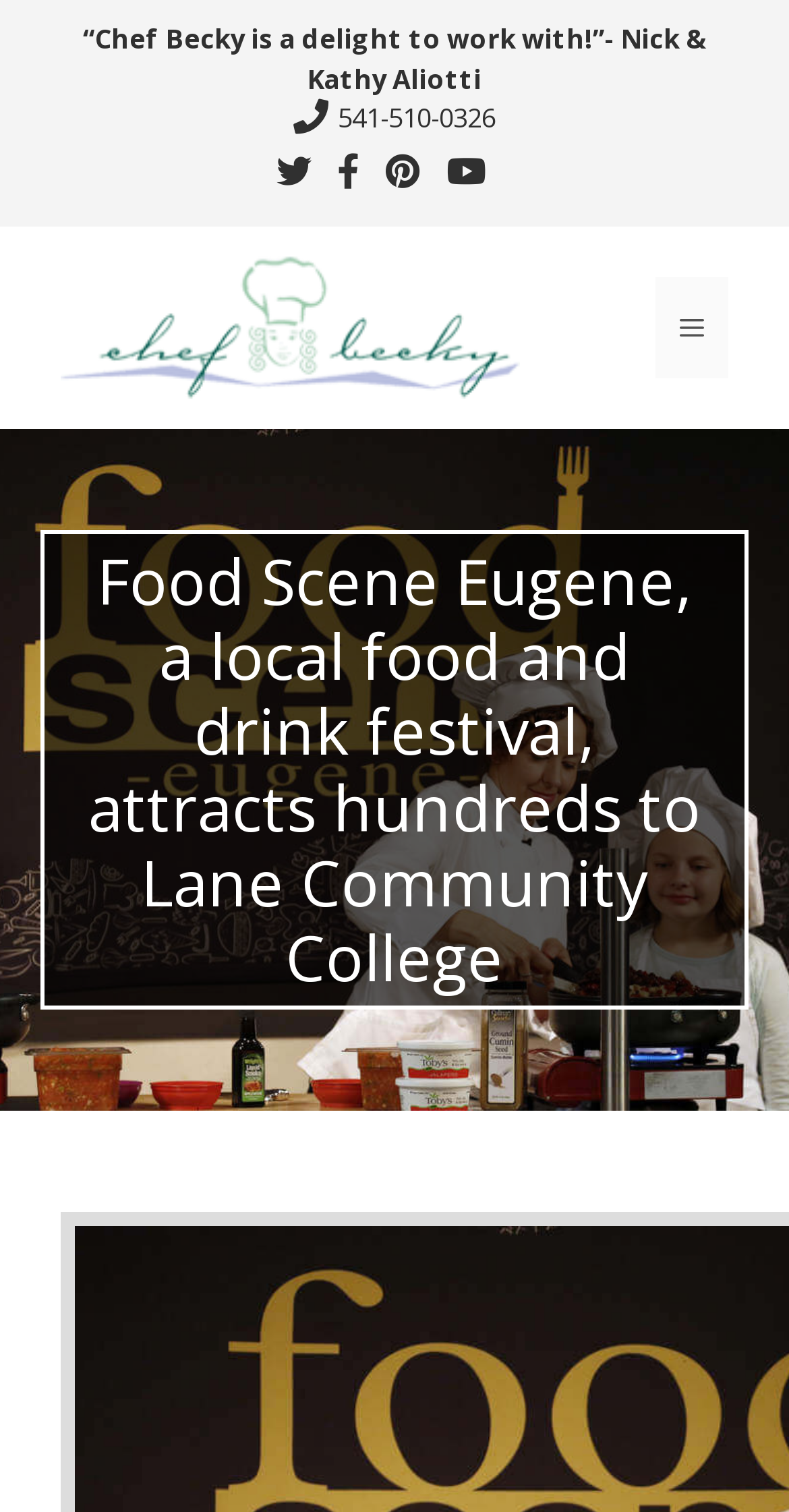What is the name of the chef mentioned? Please answer the question using a single word or phrase based on the image.

Chef Becky